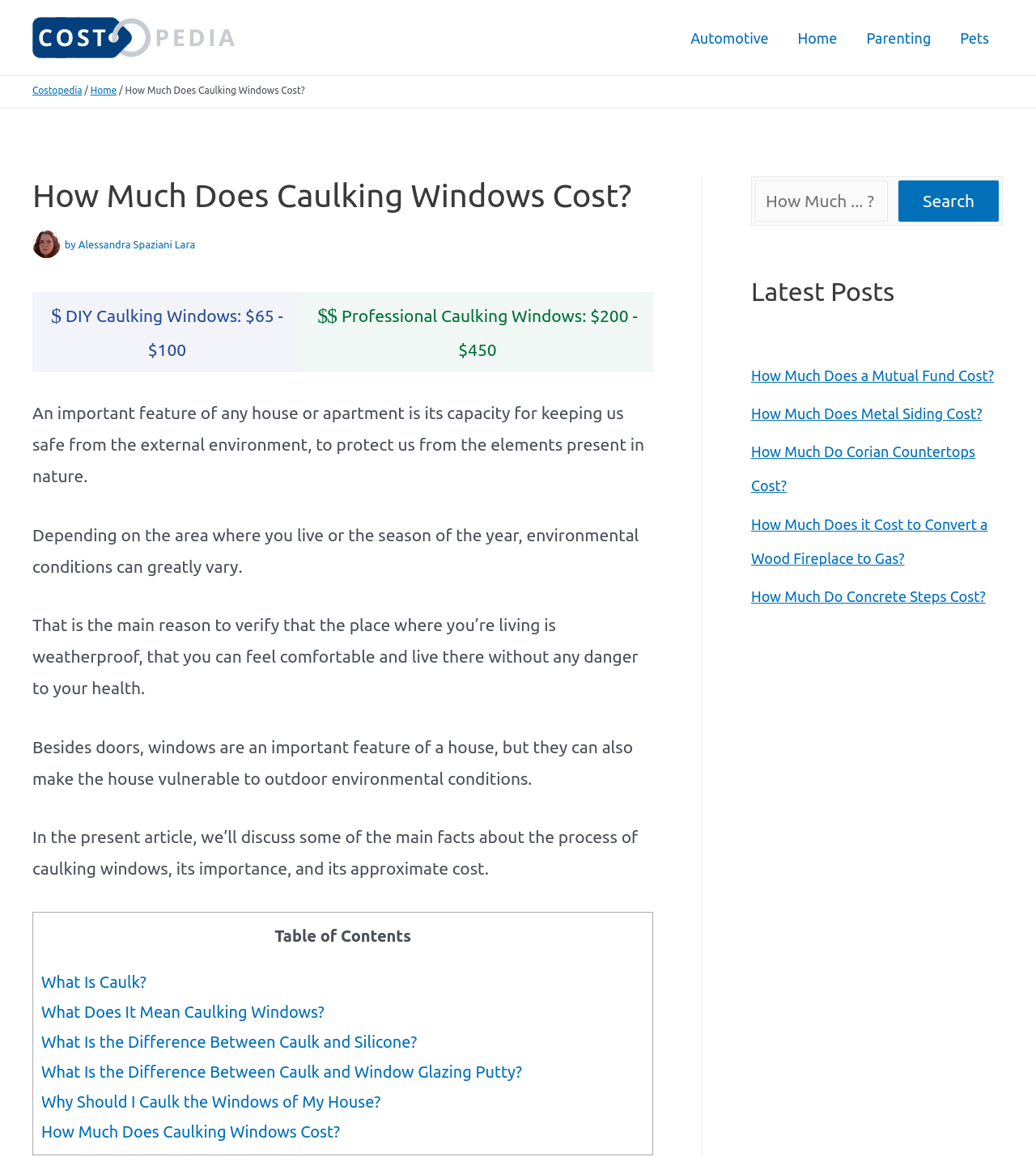Determine the coordinates of the bounding box that should be clicked to complete the instruction: "View the latest posts". The coordinates should be represented by four float numbers between 0 and 1: [left, top, right, bottom].

[0.725, 0.236, 0.968, 0.268]